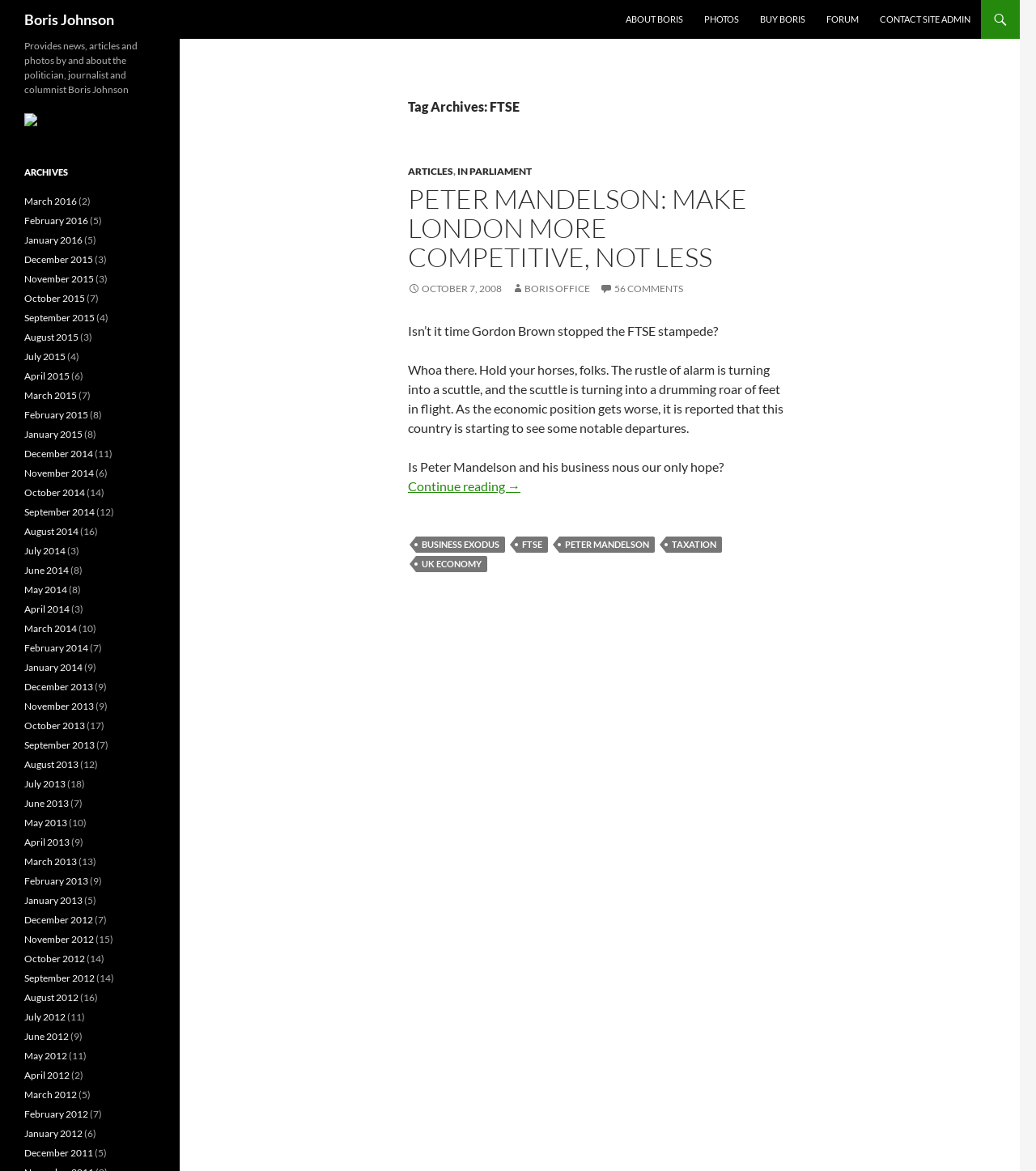Please answer the following question using a single word or phrase: 
How many comments are there on the latest article?

56